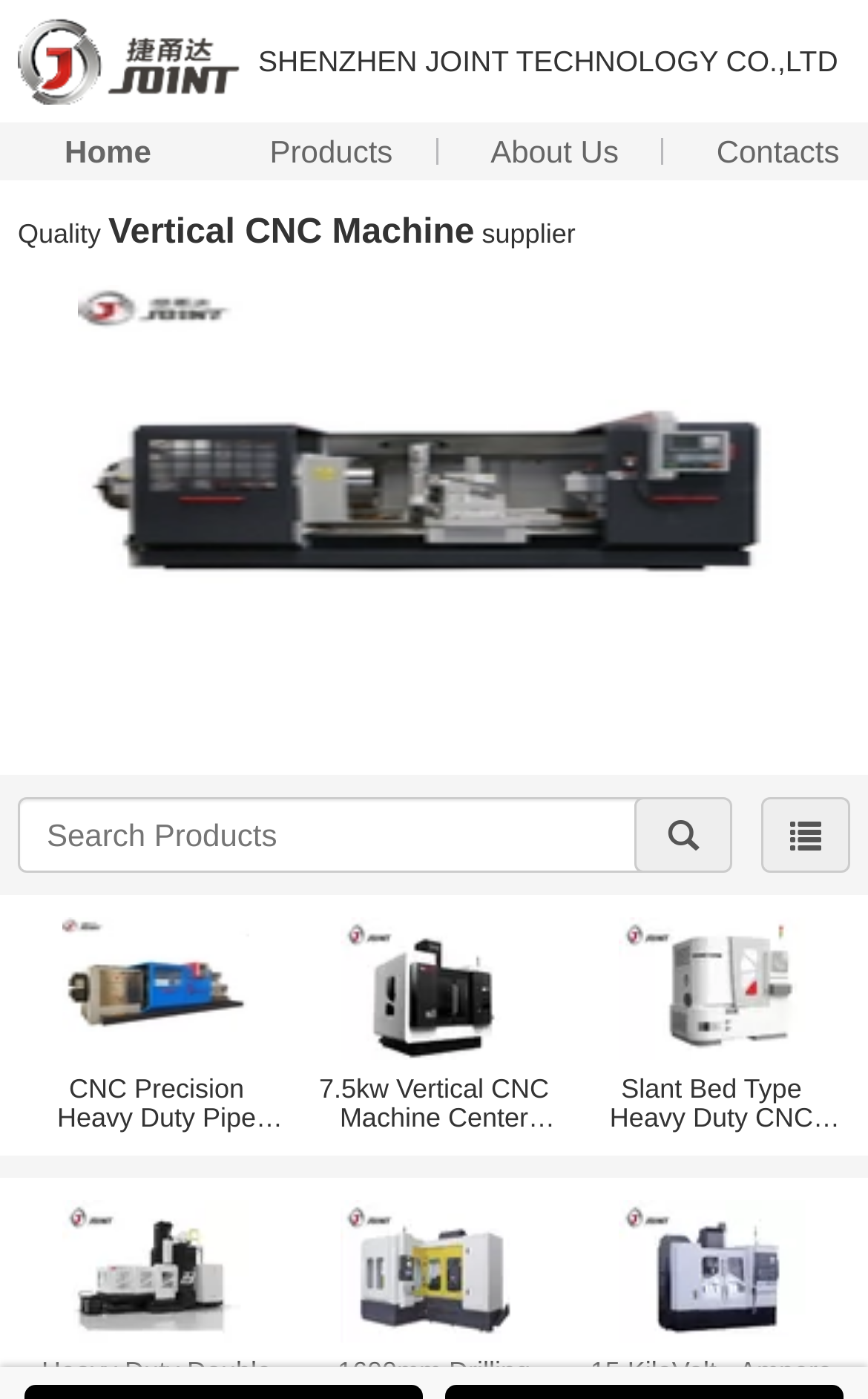Bounding box coordinates should be in the format (top-left x, top-left y, bottom-right x, bottom-right y) and all values should be floating point numbers between 0 and 1. Determine the bounding box coordinate for the UI element described as: About Us

[0.527, 0.088, 0.751, 0.129]